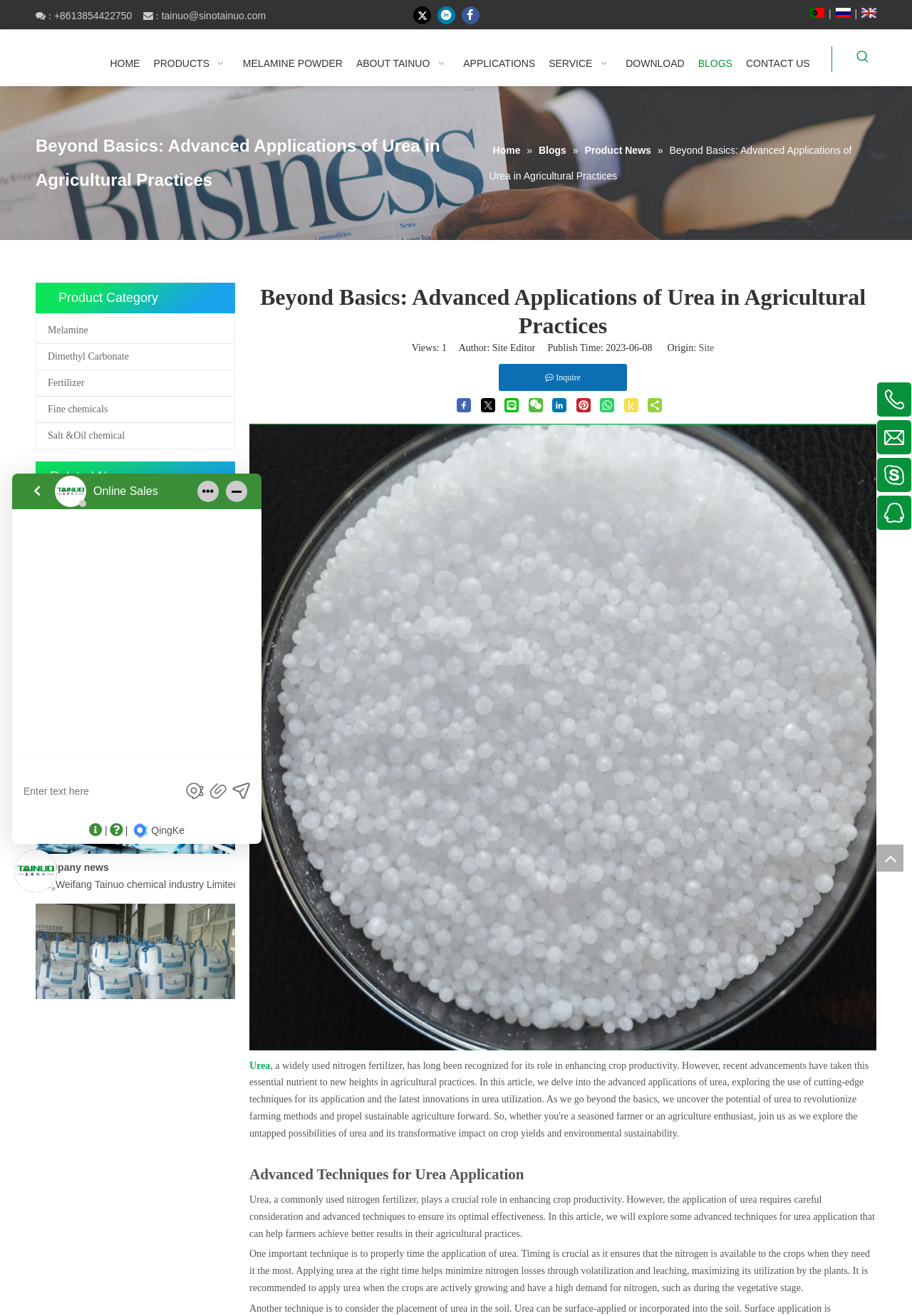What is the company name?
Examine the screenshot and reply with a single word or phrase.

Weifang Tainuo Chemical Co., Ltd